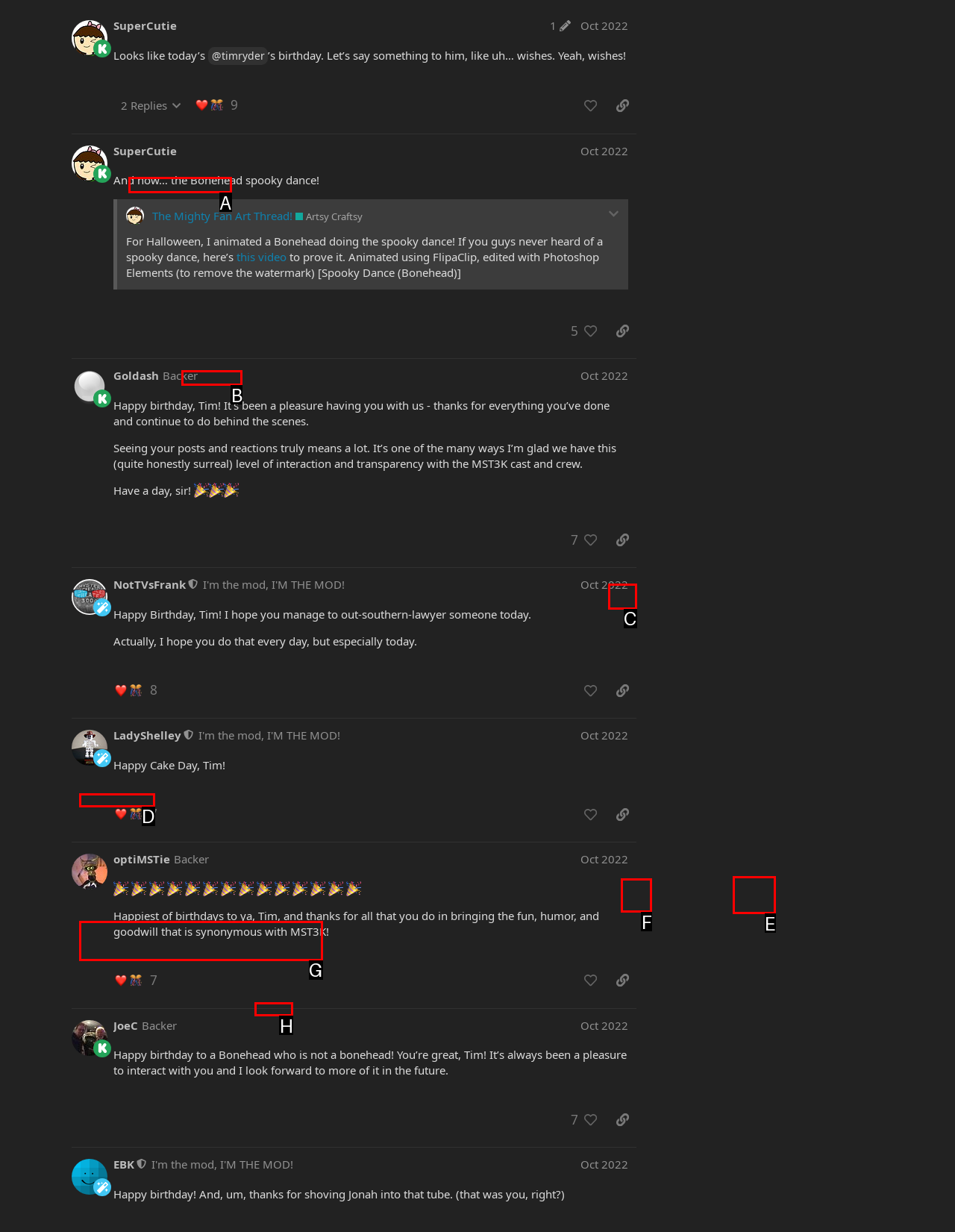Which option corresponds to the following element description: MST3K Minutiae (From Santo livestream)?
Please provide the letter of the correct choice.

G